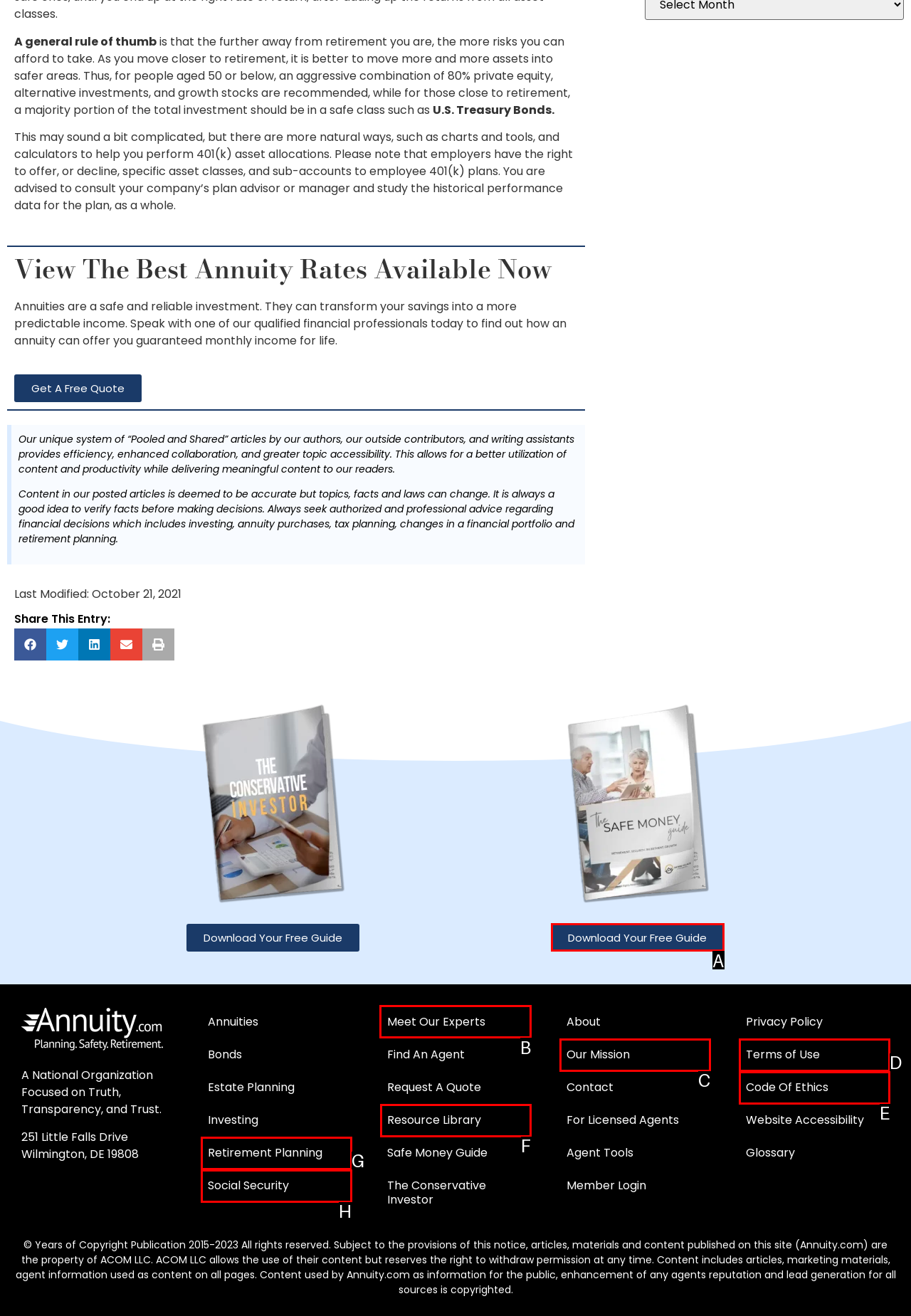Identify the HTML element to click to fulfill this task: Meet our experts
Answer with the letter from the given choices.

B